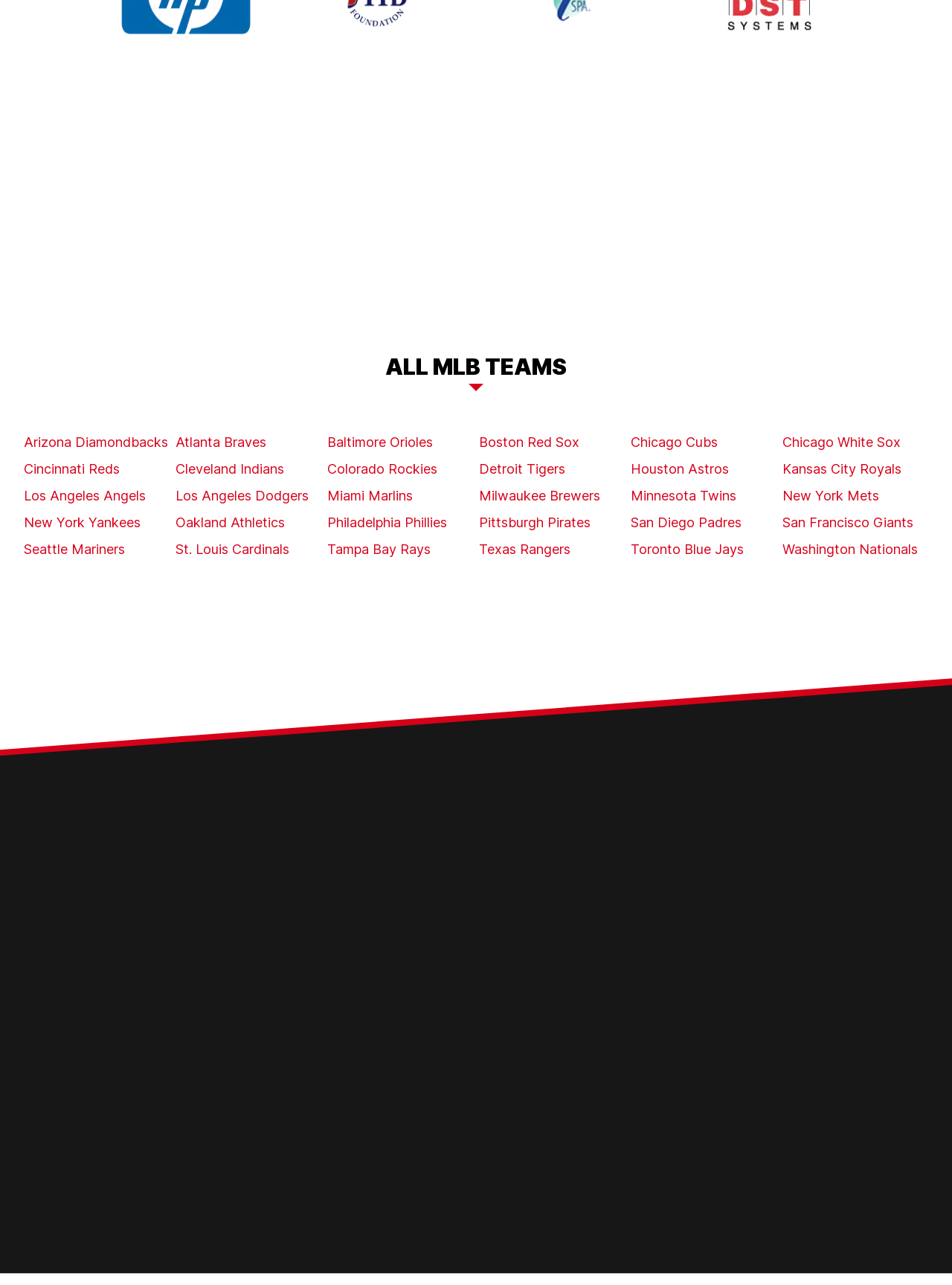Find and specify the bounding box coordinates that correspond to the clickable region for the instruction: "Click on Arizona Diamondbacks".

[0.025, 0.338, 0.177, 0.35]